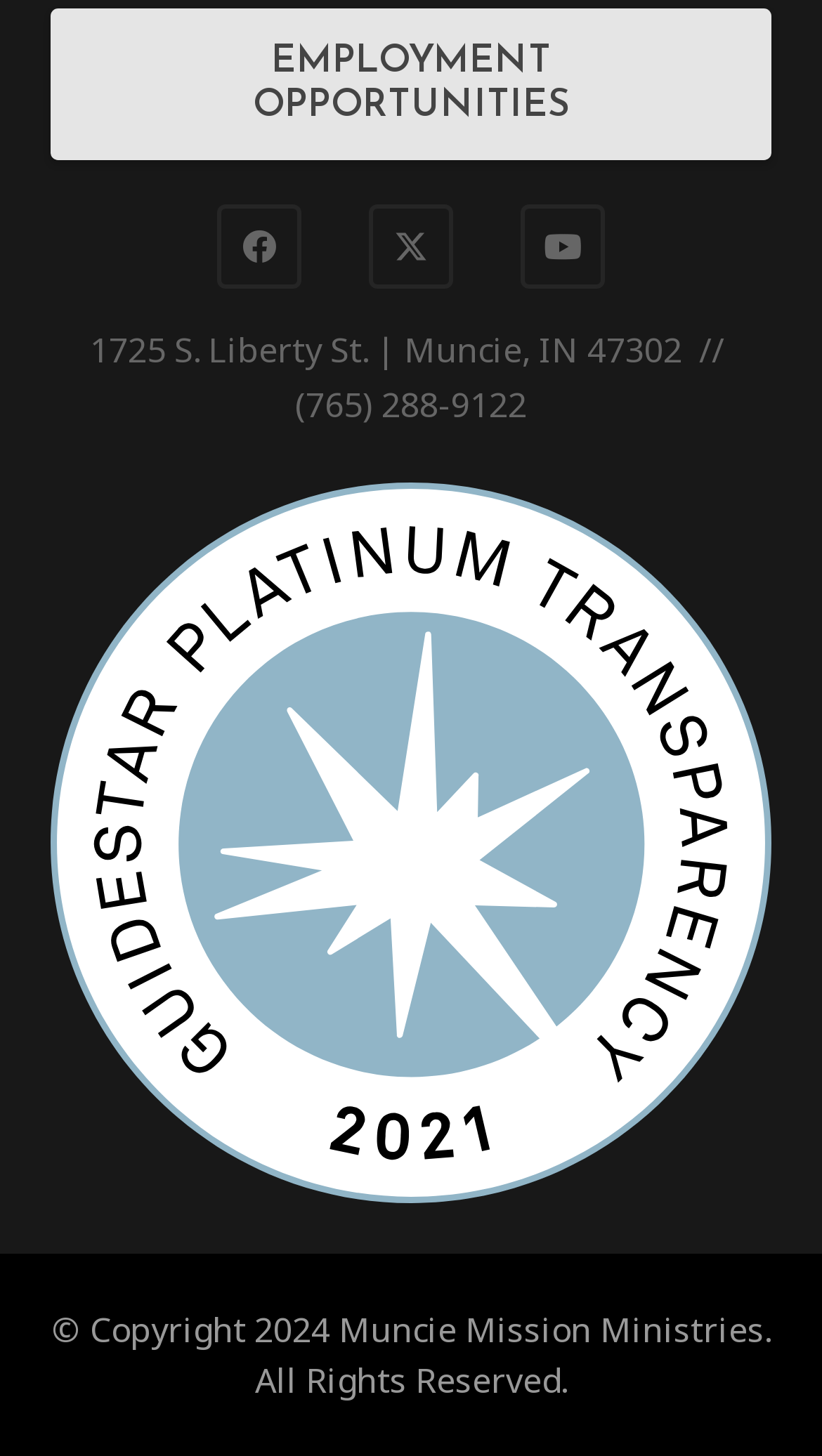What is the purpose of the 'EMPLOYMENT OPPORTUNITIES' link?
Observe the image and answer the question with a one-word or short phrase response.

To find job opportunities